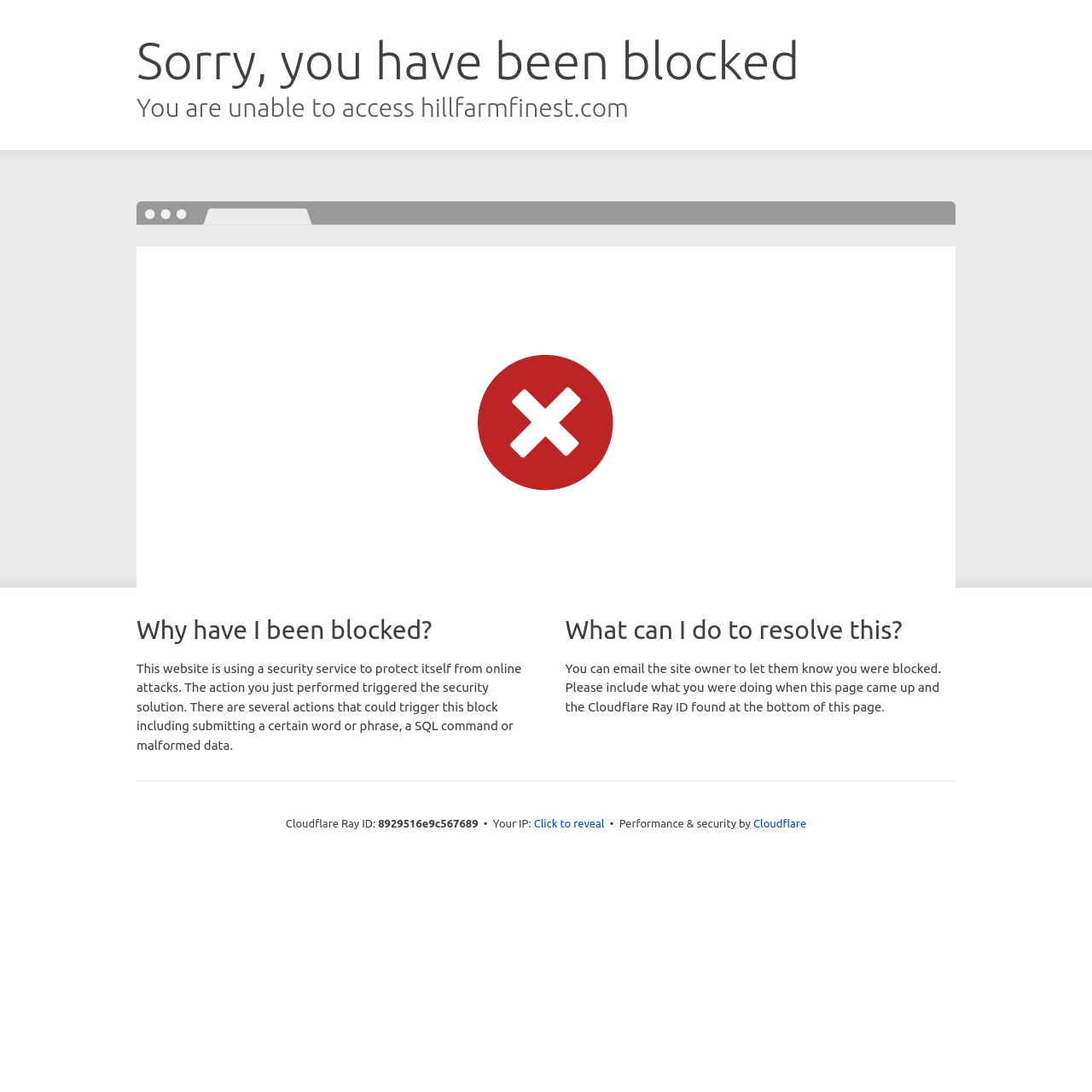Answer the following query concisely with a single word or phrase:
What information is hidden behind the 'Click to reveal' button?

User's IP